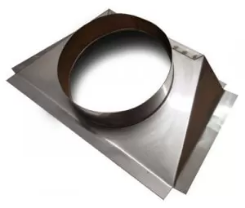Explain what is happening in the image with elaborate details.

This image features a chimney insert boot, a metal adapter designed to facilitate a proper connection between the chimney liner and the stove. Constructed from durable stainless steel, the boot features an angled design that allows for an optimal fit when the chimney liner is installed at an angle, preventing any gaps that could affect performance. This component is essential for ensuring a secure and efficient installation of stainless steel chimney liners, making it easier to navigate challenging configurations during setup. Its practical design aims to simplify installation, enhancing the overall functionality of your chimney system.